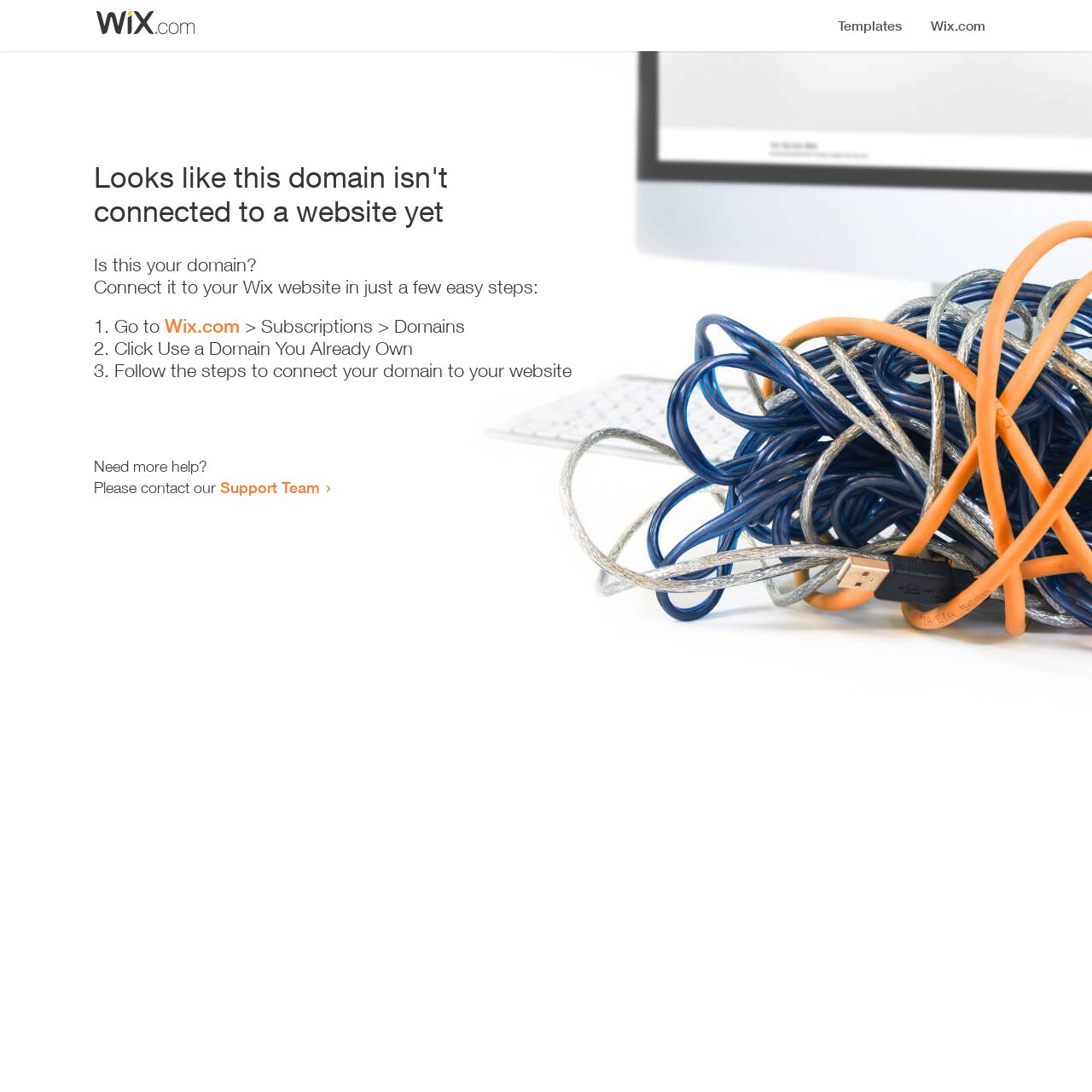Bounding box coordinates are given in the format (top-left x, top-left y, bottom-right x, bottom-right y). All values should be floating point numbers between 0 and 1. Provide the bounding box coordinate for the UI element described as: Rolex 1908 Replica

None